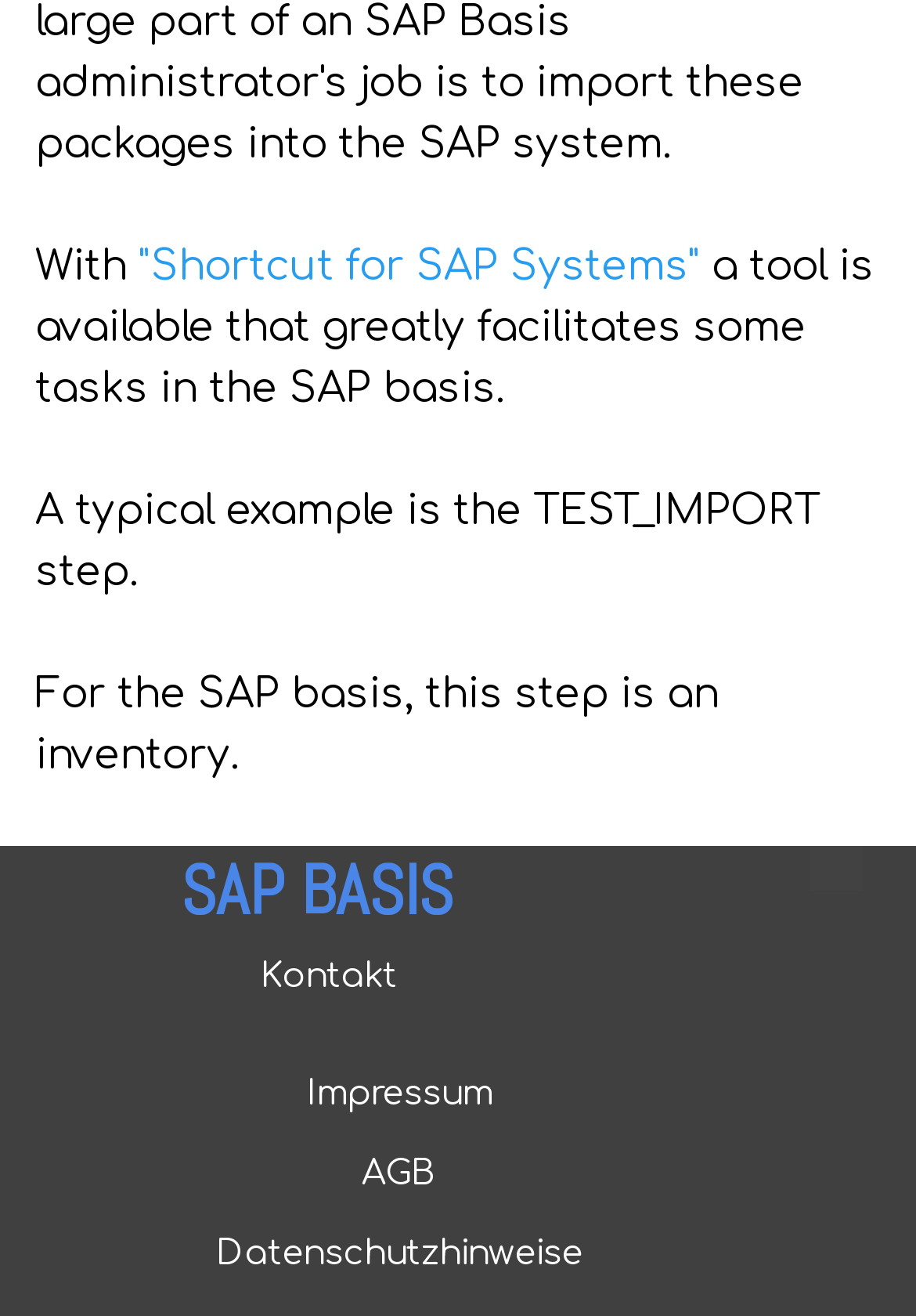What is the purpose of the tool mentioned?
Using the image as a reference, deliver a detailed and thorough answer to the question.

The purpose of the tool mentioned is to facilitate some tasks in the SAP basis, as stated in the StaticText element 'a tool is available that greatly facilitates some tasks in the SAP basis.' with bounding box coordinates [0.038, 0.186, 0.954, 0.312].